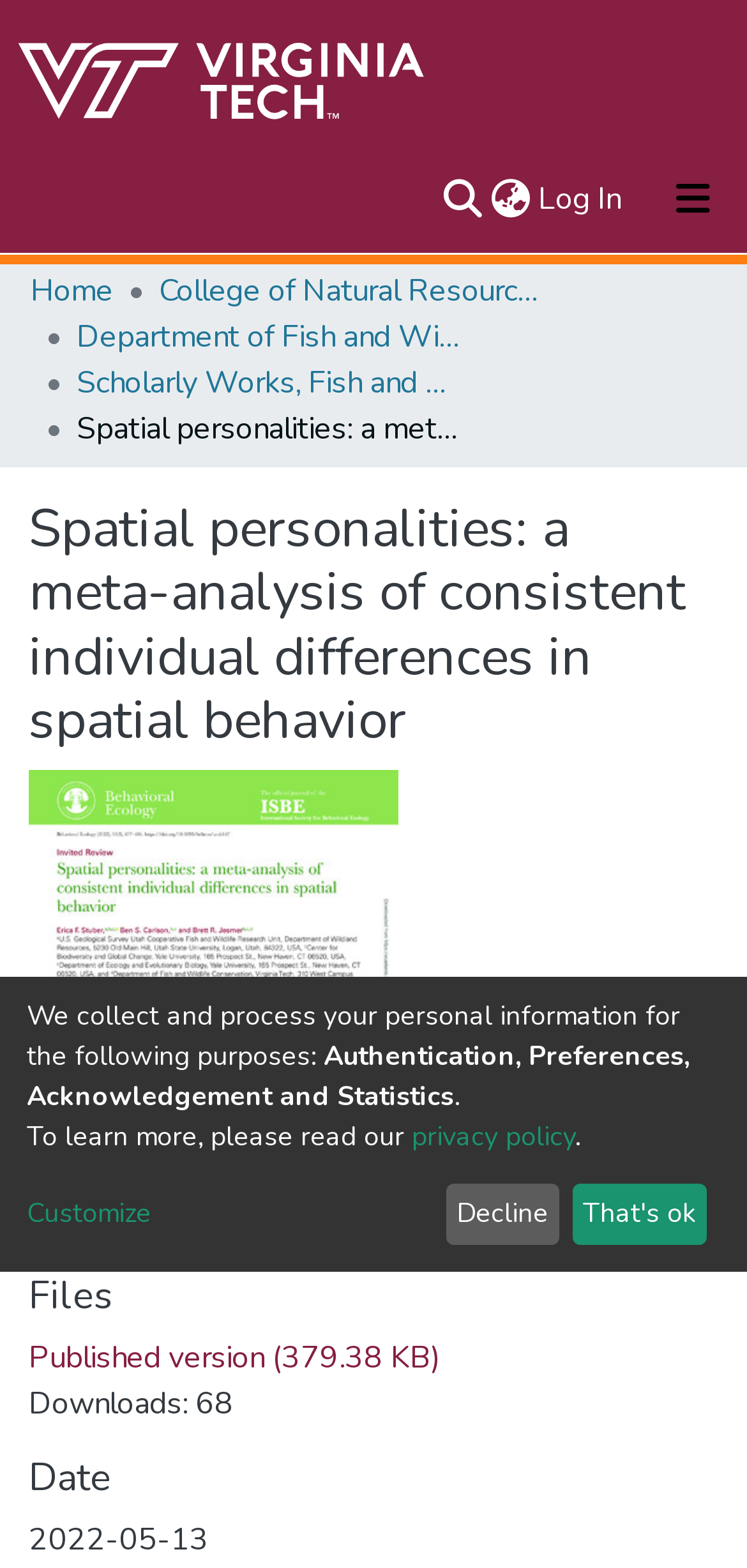Find and generate the main title of the webpage.

Spatial personalities: a meta-analysis of consistent individual differences in spatial behavior